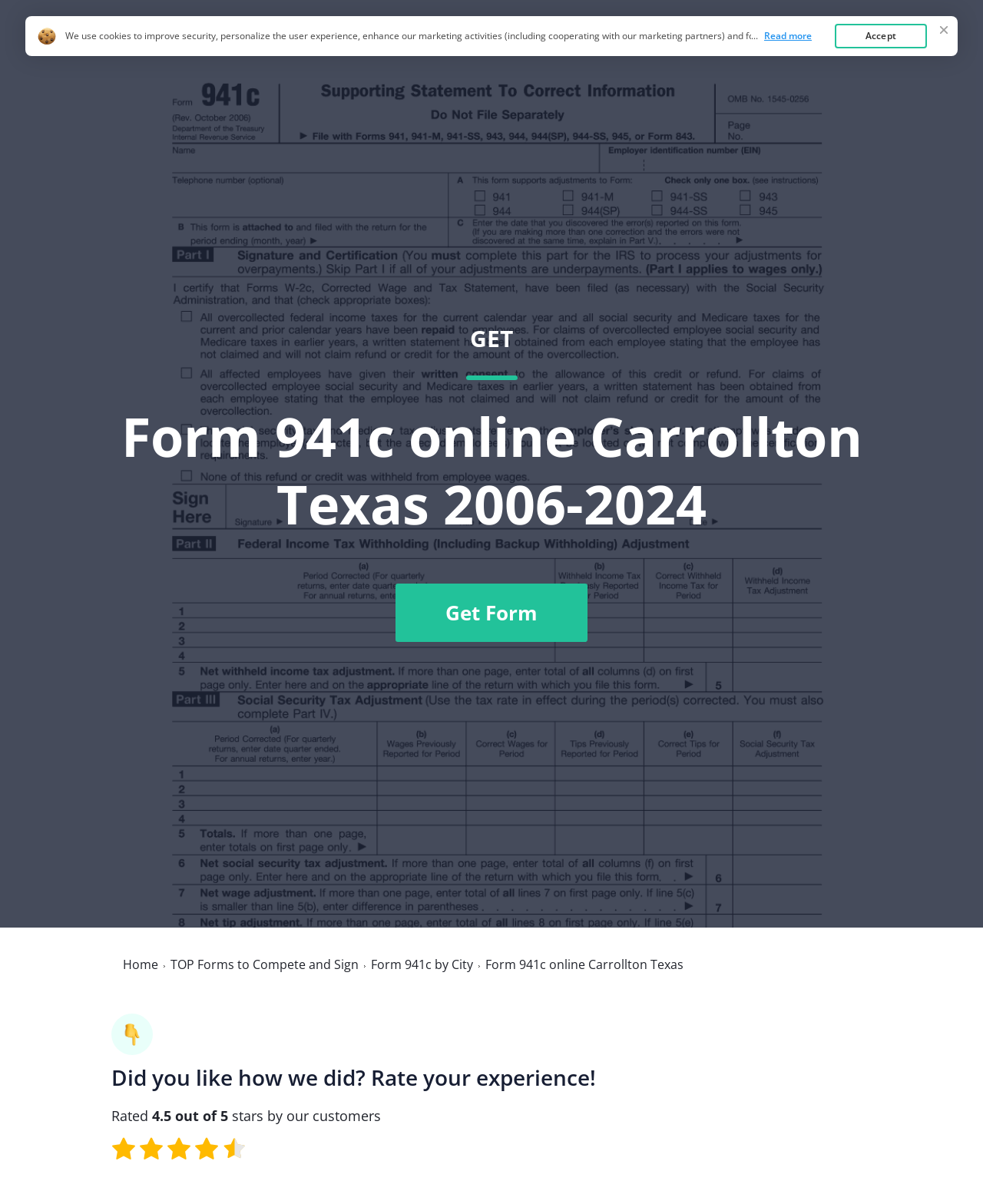Write a detailed summary of the webpage.

This webpage is about Form 941c online for Carrollton, Texas. At the top, there is a large image of the form, taking up most of the width of the page. Below the image, there are three links: "Form 941c", "Home", and "Top Forms". 

The main content of the page is a section that allows users to get the Form 941c online for Carrollton, Texas. This section has a heading "Form 941c online Carrollton Texas 2006-2024" and a link "GET Form 941c online Carrollton Texas 2006-2024 Get Form" that takes up most of the width of the page. Below the link, there is a button "Get Form".

On the top right side of the page, there are three links: "Home", "TOP Forms to Compete and Sign", and "Form 941c by City". Below these links, there is a static text "Form 941c online Carrollton Texas".

At the bottom of the page, there is a section that asks users to rate their experience. This section has a heading "Did you like how we did? Rate your experience!" and displays a rating of 4.5 out of 5 stars.

There is also a cookie policy notification at the bottom of the page, which informs users about the use of cookies and provides a link to read the Cookie Policy. Next to the notification, there is an "Accept" button.